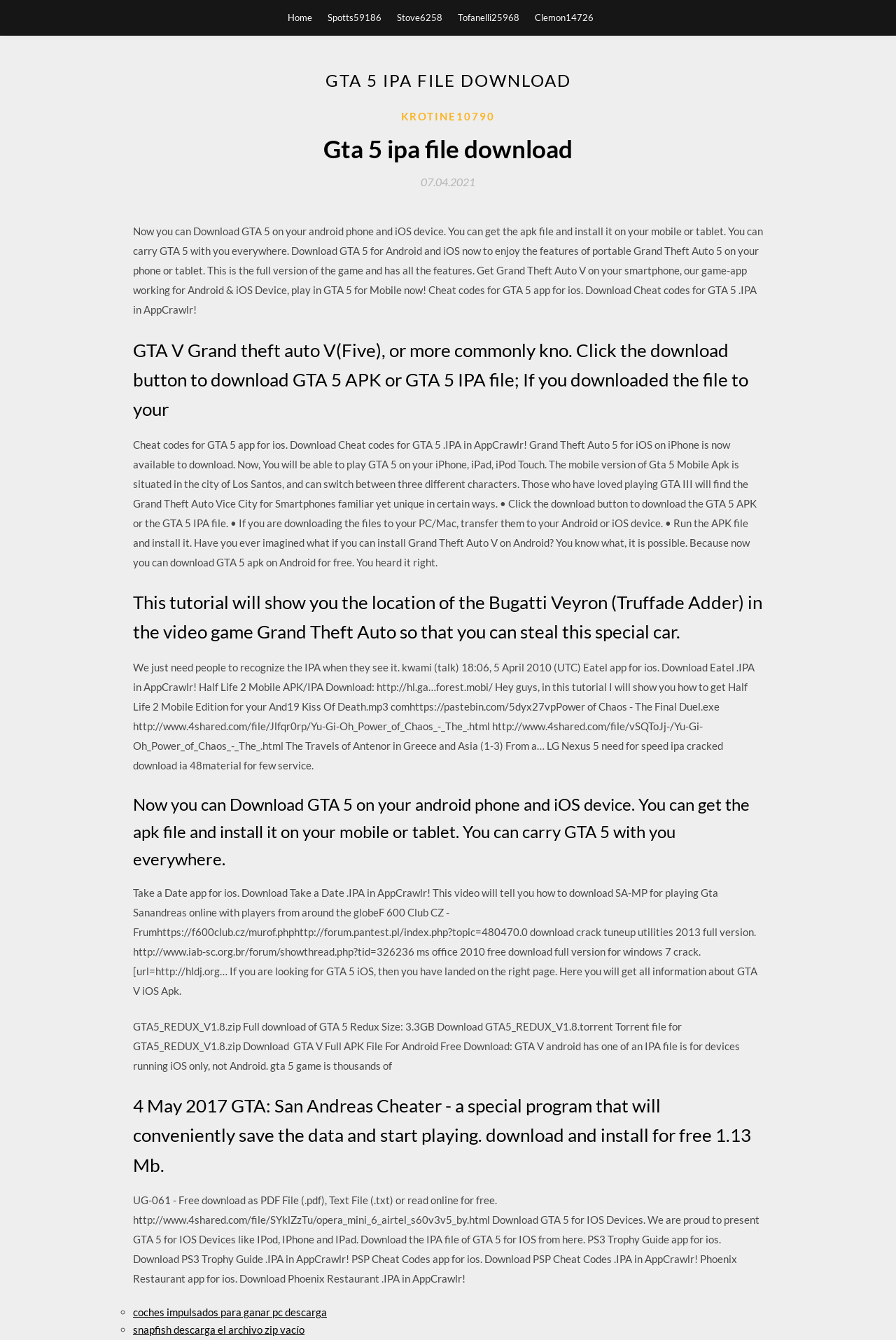Please find the bounding box coordinates in the format (top-left x, top-left y, bottom-right x, bottom-right y) for the given element description. Ensure the coordinates are floating point numbers between 0 and 1. Description: 07.04.202107.04.2021

[0.47, 0.131, 0.53, 0.141]